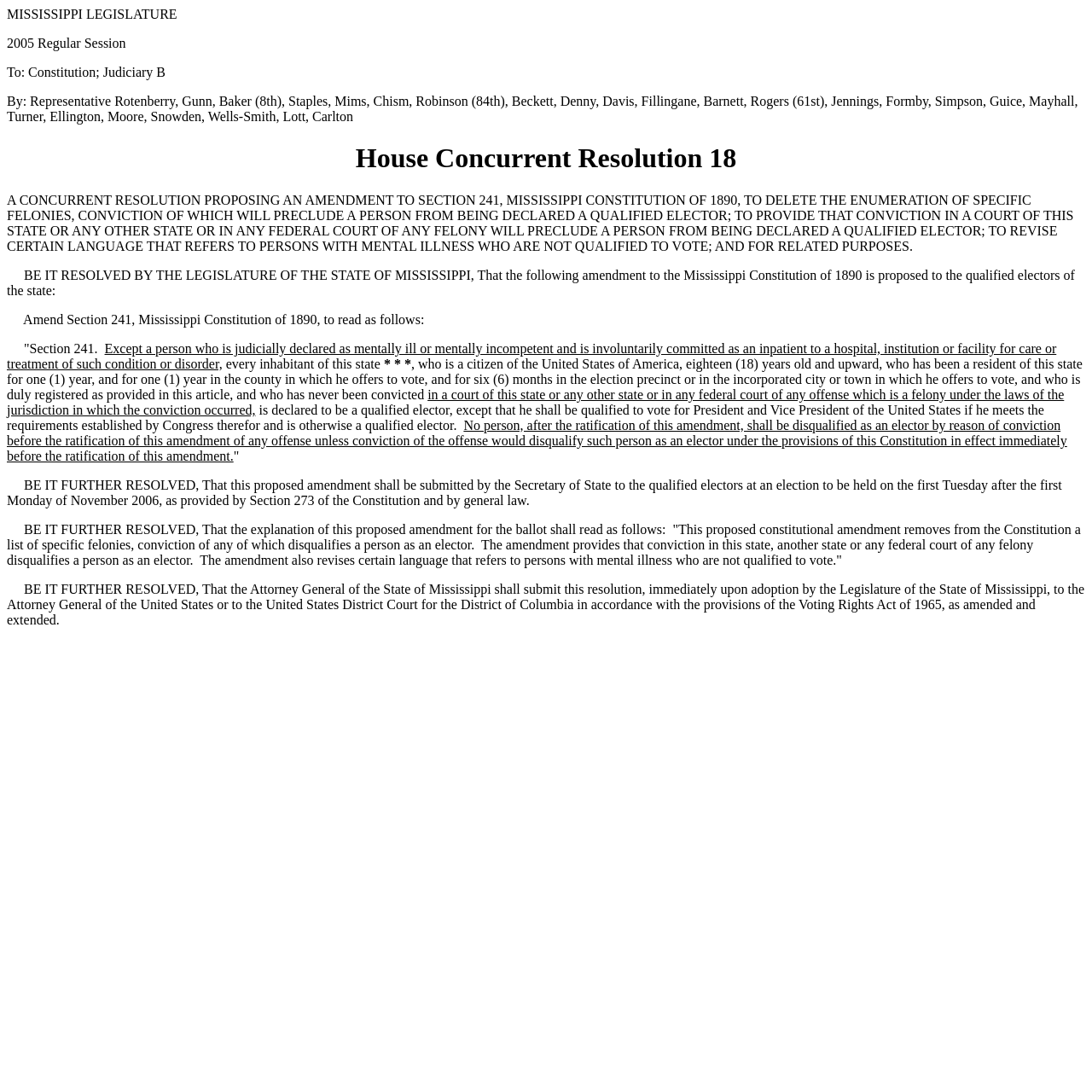Answer the question briefly using a single word or phrase: 
What is the role of the Attorney General of the State of Mississippi?

To submit the resolution